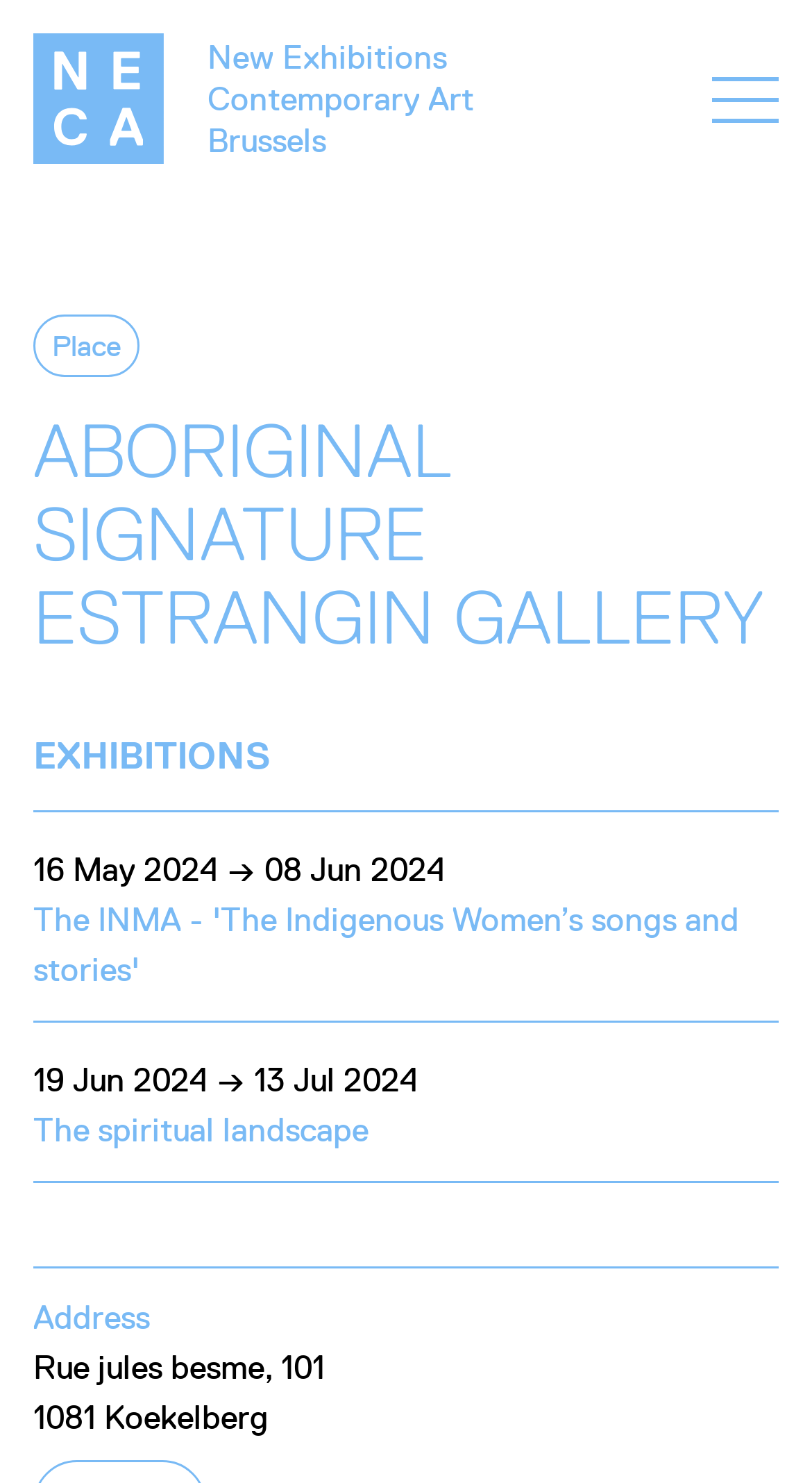Please answer the following question using a single word or phrase: 
What is the theme of the webpage?

Contemporary Art